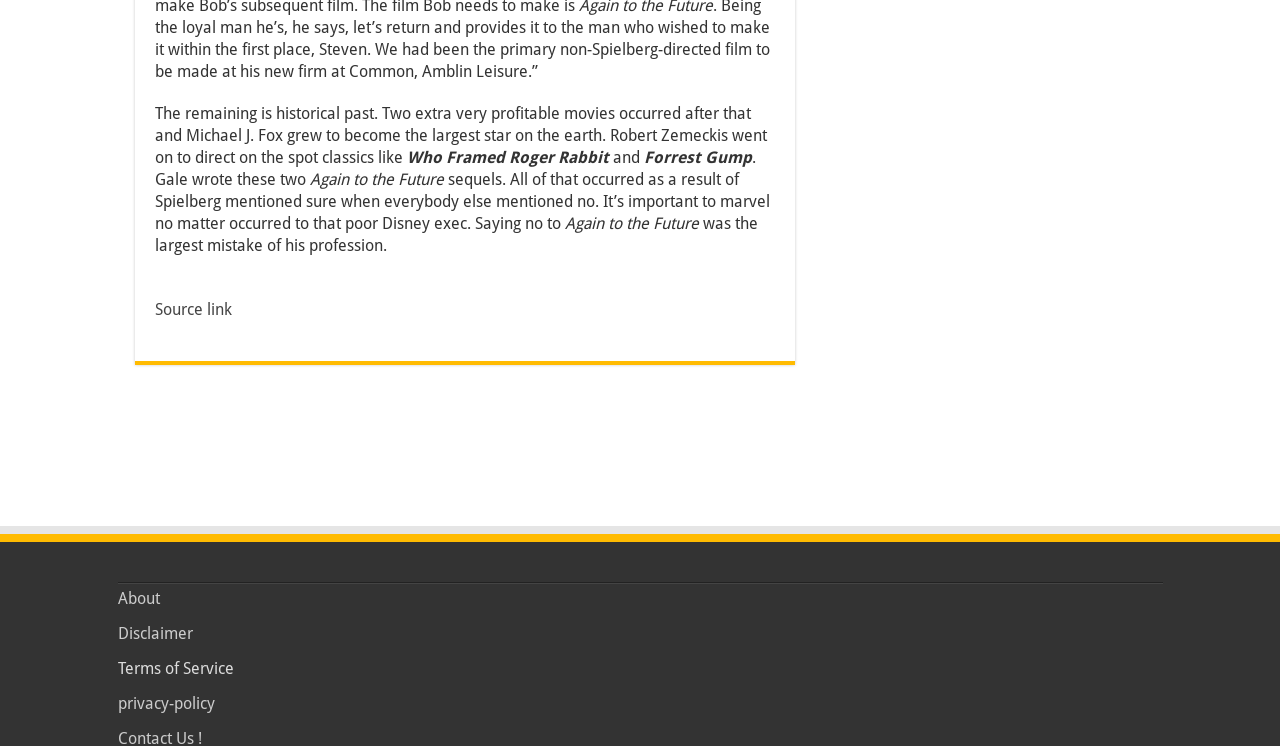Reply to the question with a single word or phrase:
What is the name of the trilogy mentioned in the text?

Back to the Future